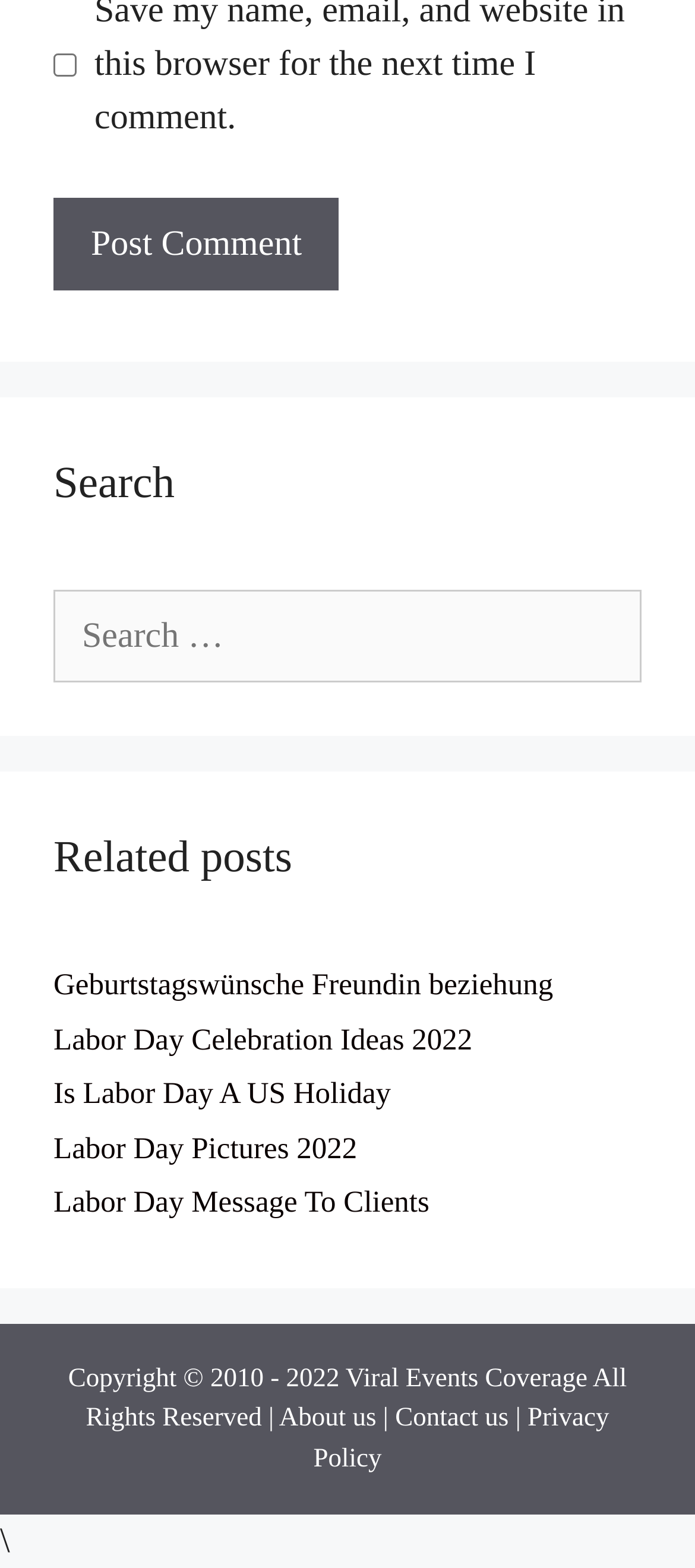Please respond to the question with a concise word or phrase:
What is the category of the links below 'Related posts'?

Labor Day